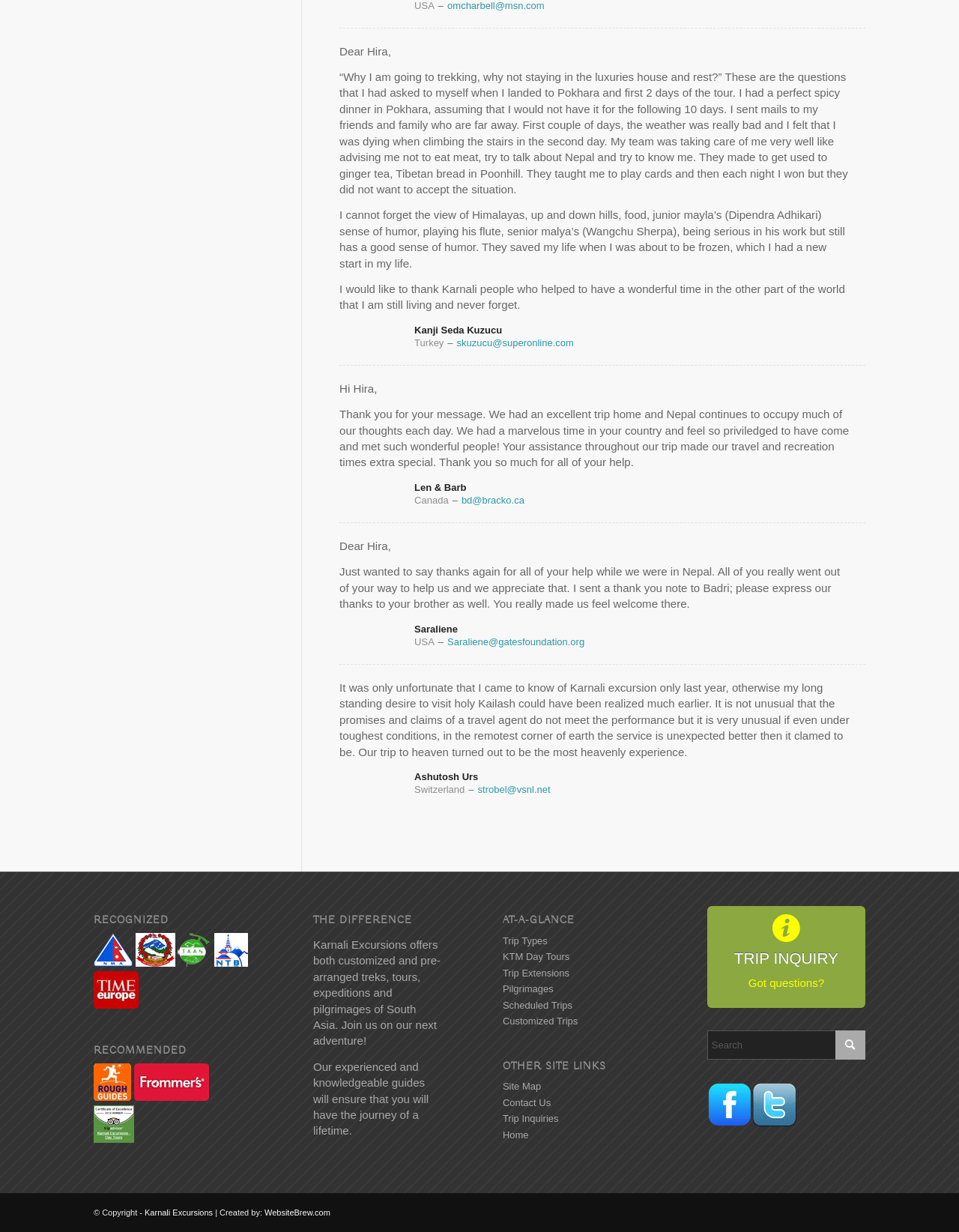What is the name of the company that created the website of Karnali Excursions?
Look at the screenshot and provide an in-depth answer.

This answer can be found at the bottom of the webpage where it is mentioned that the website was created by WebsiteBrew.com.